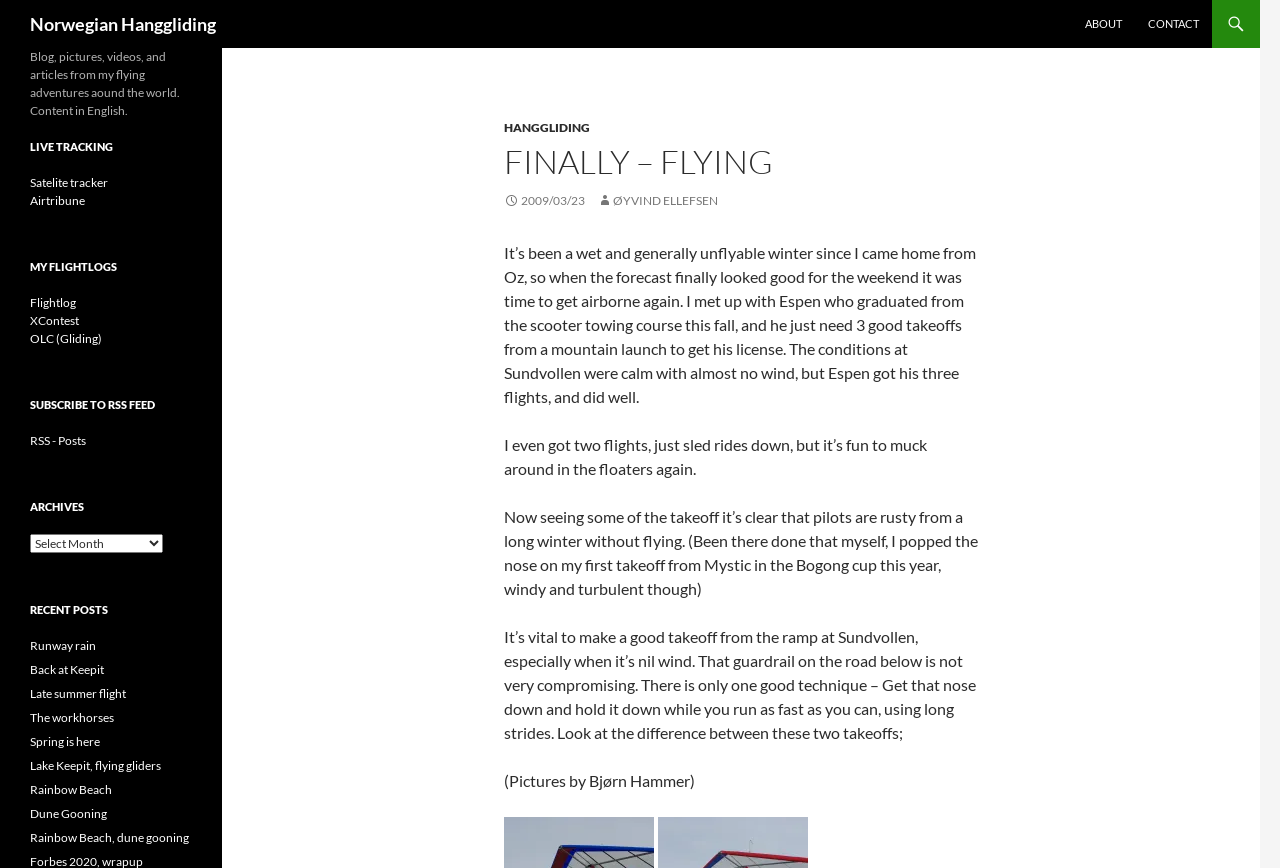Locate the bounding box coordinates of the element you need to click to accomplish the task described by this instruction: "Click on ABOUT link".

[0.838, 0.0, 0.886, 0.055]